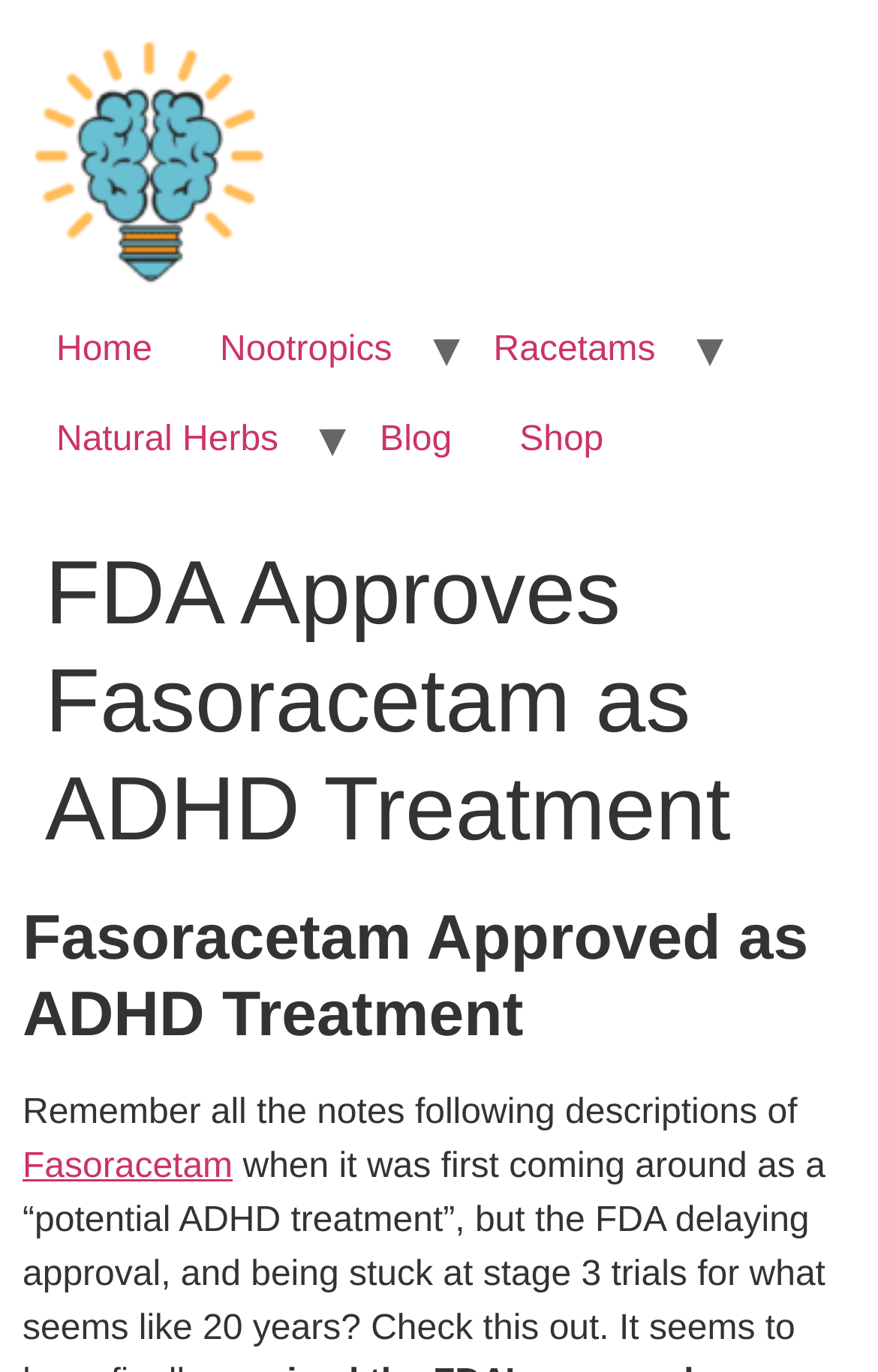How many main categories are listed in the top navigation bar?
We need a detailed and meticulous answer to the question.

The top navigation bar has links to 'Home', 'Nootropics', 'Racetams', 'Natural Herbs', and 'Blog', which are the main categories.